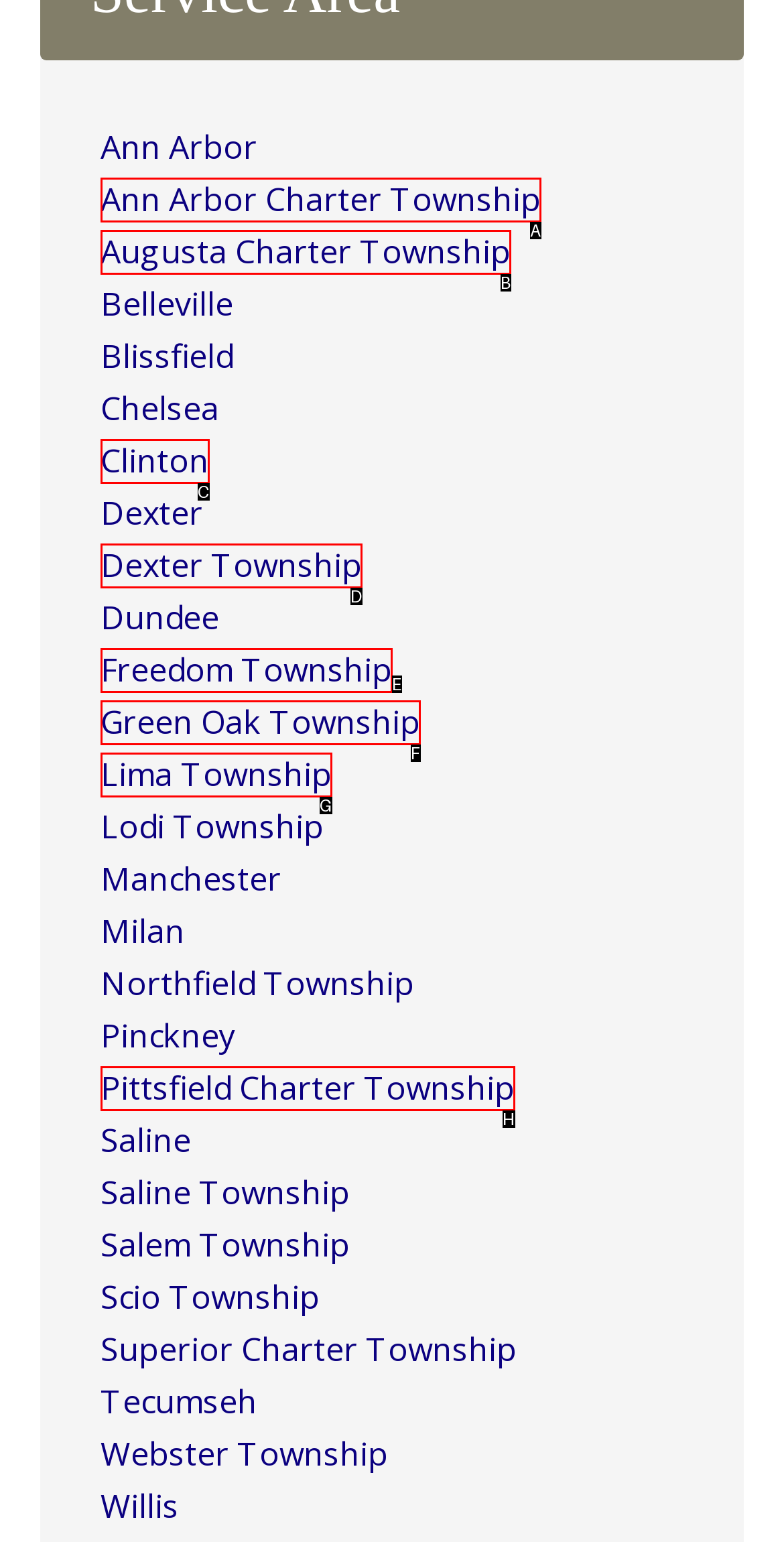From the options shown, which one fits the description: Ann Arbor Charter Township? Respond with the appropriate letter.

A